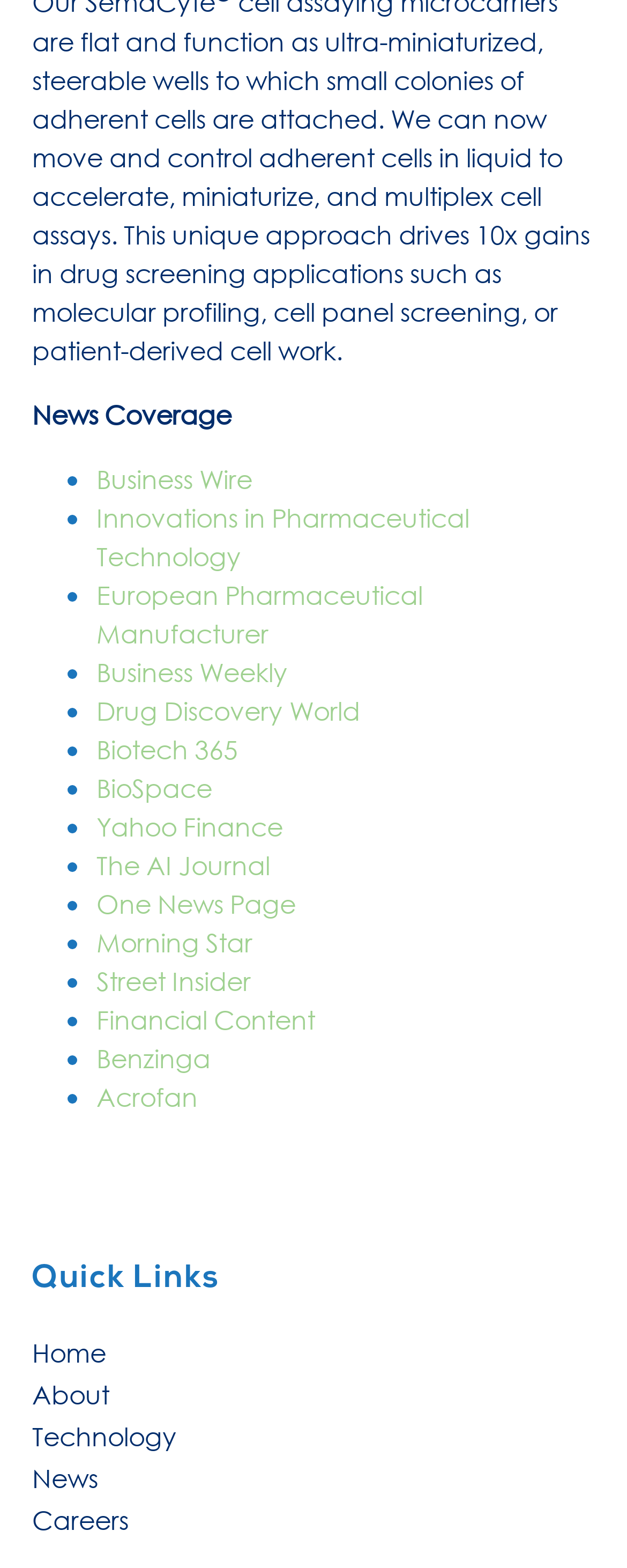Determine the bounding box coordinates for the area you should click to complete the following instruction: "Check European Pharmaceutical Manufacturer".

[0.154, 0.368, 0.674, 0.414]